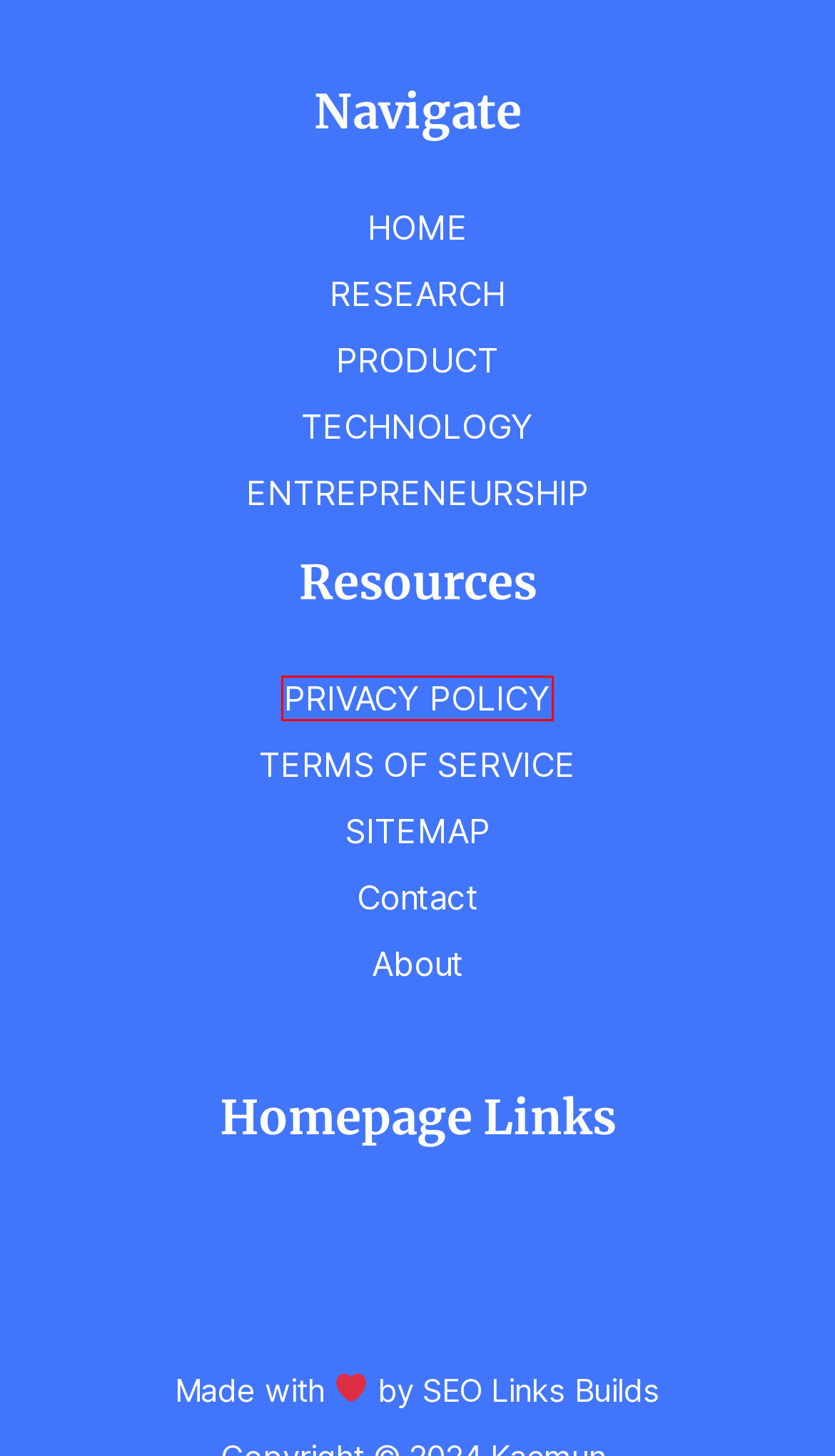Review the webpage screenshot and focus on the UI element within the red bounding box. Select the best-matching webpage description for the new webpage that follows after clicking the highlighted element. Here are the candidates:
A. Technology
B. Links Builds
C. Contact
D. About
E. Product
F. Privacy Policy
G. Terms of Service
H. Research

F